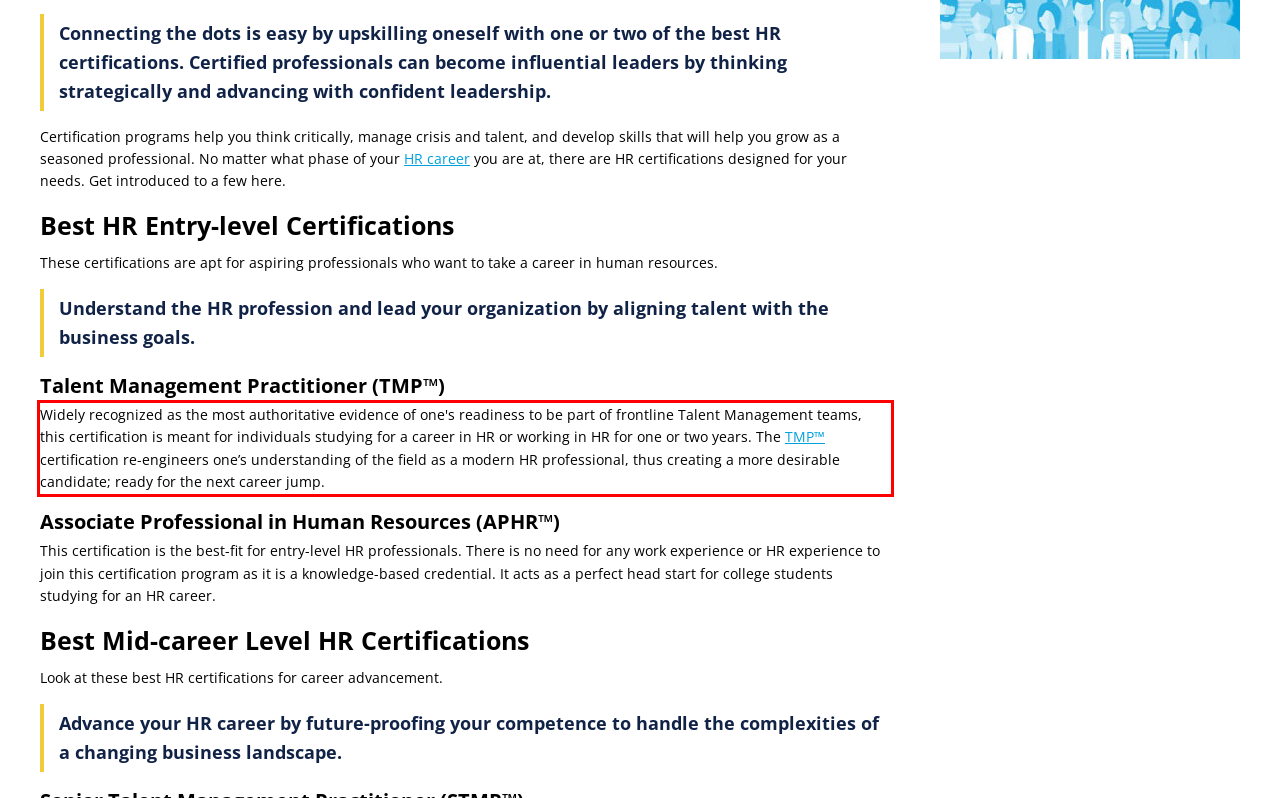There is a UI element on the webpage screenshot marked by a red bounding box. Extract and generate the text content from within this red box.

Widely recognized as the most authoritative evidence of one's readiness to be part of frontline Talent Management teams, this certification is meant for individuals studying for a career in HR or working in HR for one or two years. The TMP™ certification re-engineers one’s understanding of the field as a modern HR professional, thus creating a more desirable candidate; ready for the next career jump.